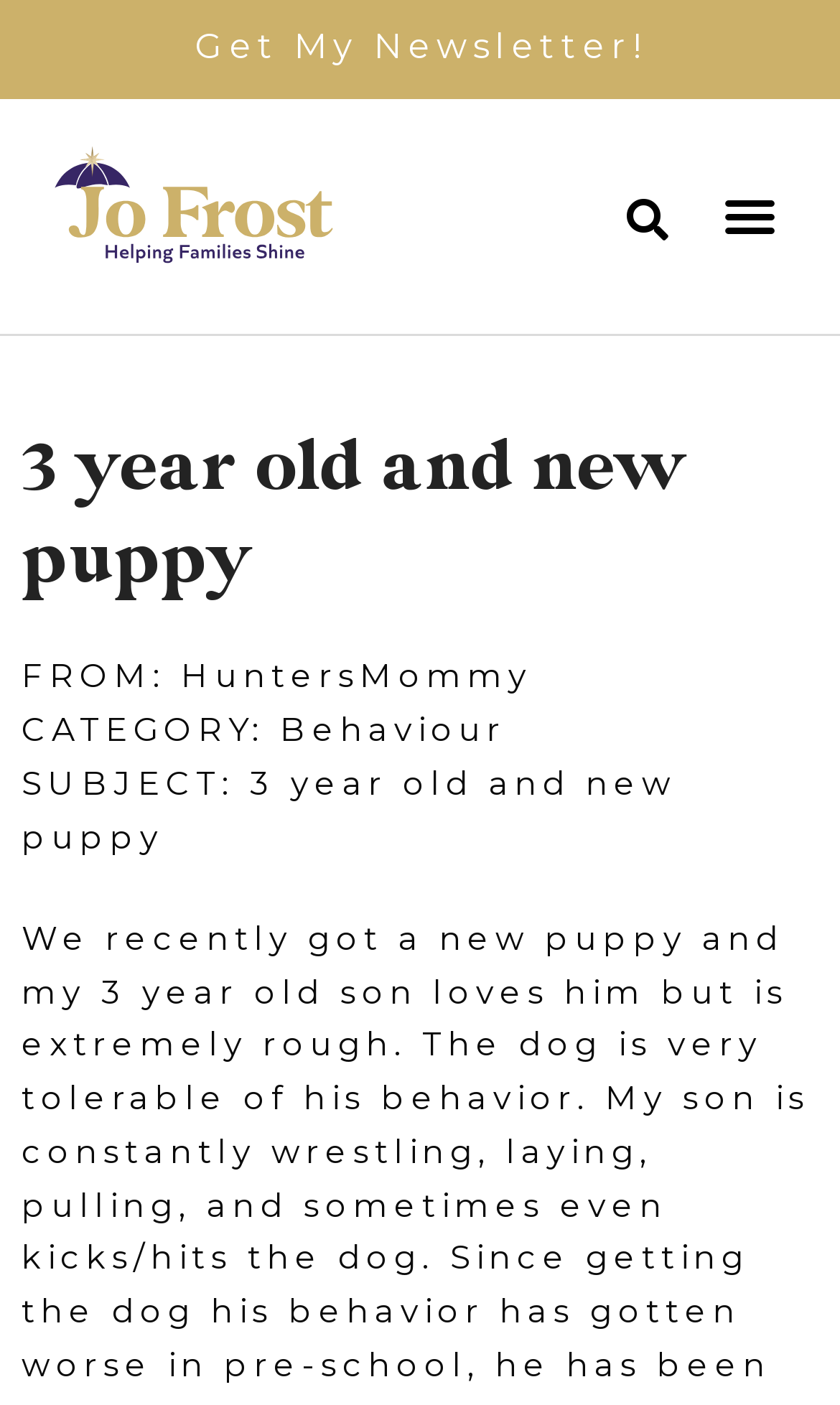What is the category of the post?
Please answer the question as detailed as possible based on the image.

I found the category of the post by looking at the static text elements on the webpage. Specifically, I found the text 'CATEGORY: Behaviour' which indicates that the category of the post is Behaviour.